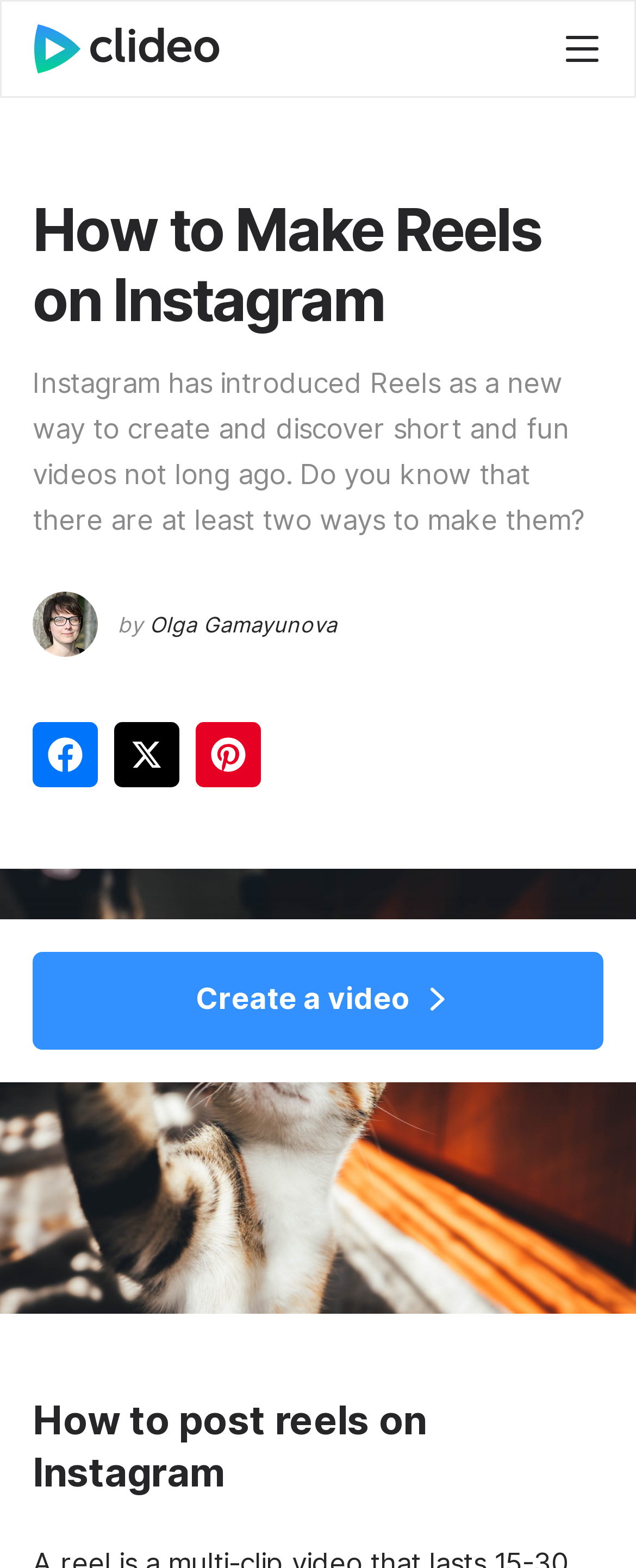Determine the bounding box coordinates of the clickable region to carry out the instruction: "Click the button at the top right corner".

[0.885, 0.019, 0.946, 0.044]